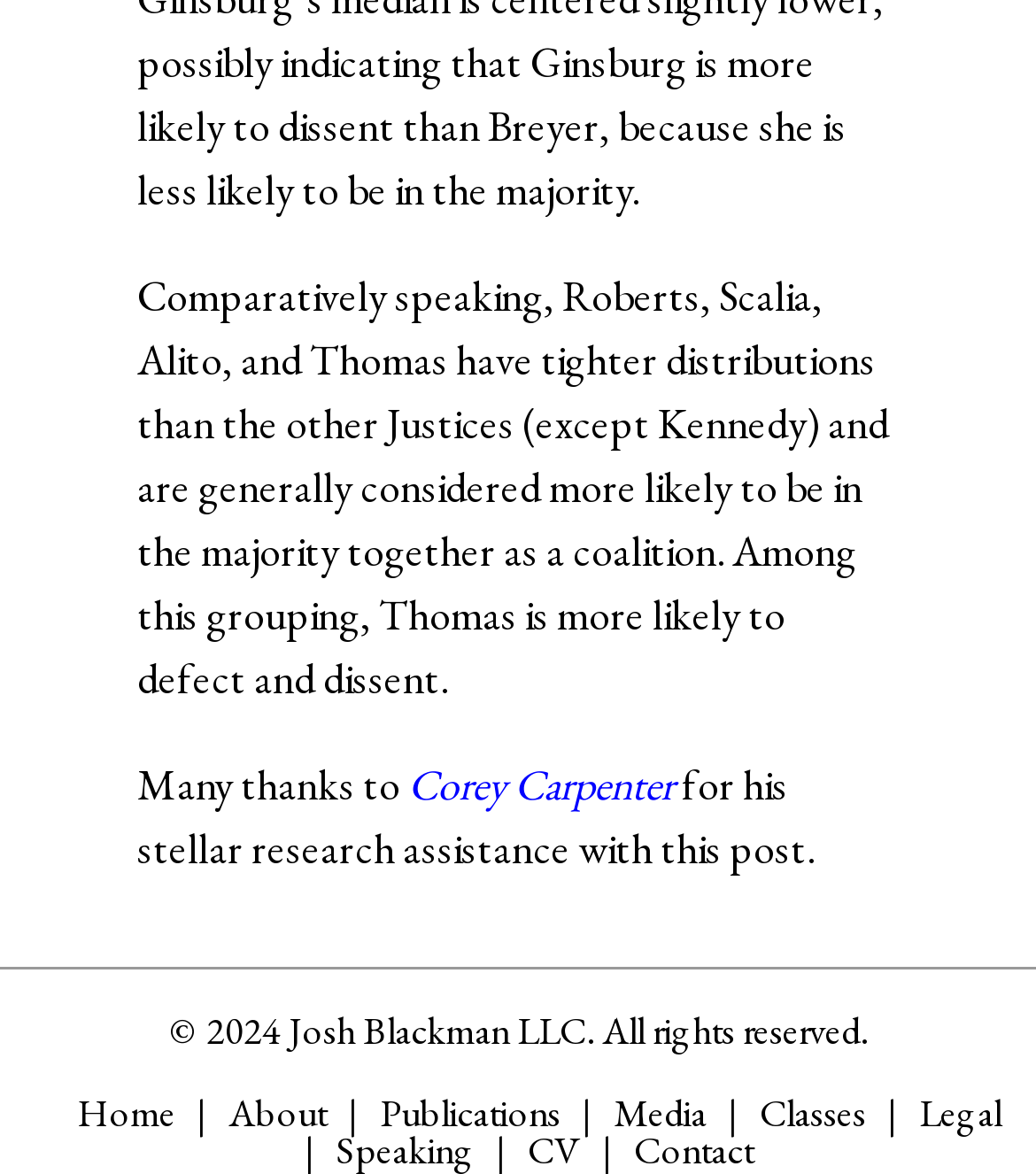Analyze the image and deliver a detailed answer to the question: What is the name of the person thanked for research assistance?

I found the text 'Many thanks to Corey Carpenter for his stellar research assistance with this post.' which indicates that Corey Carpenter is the person thanked for research assistance.